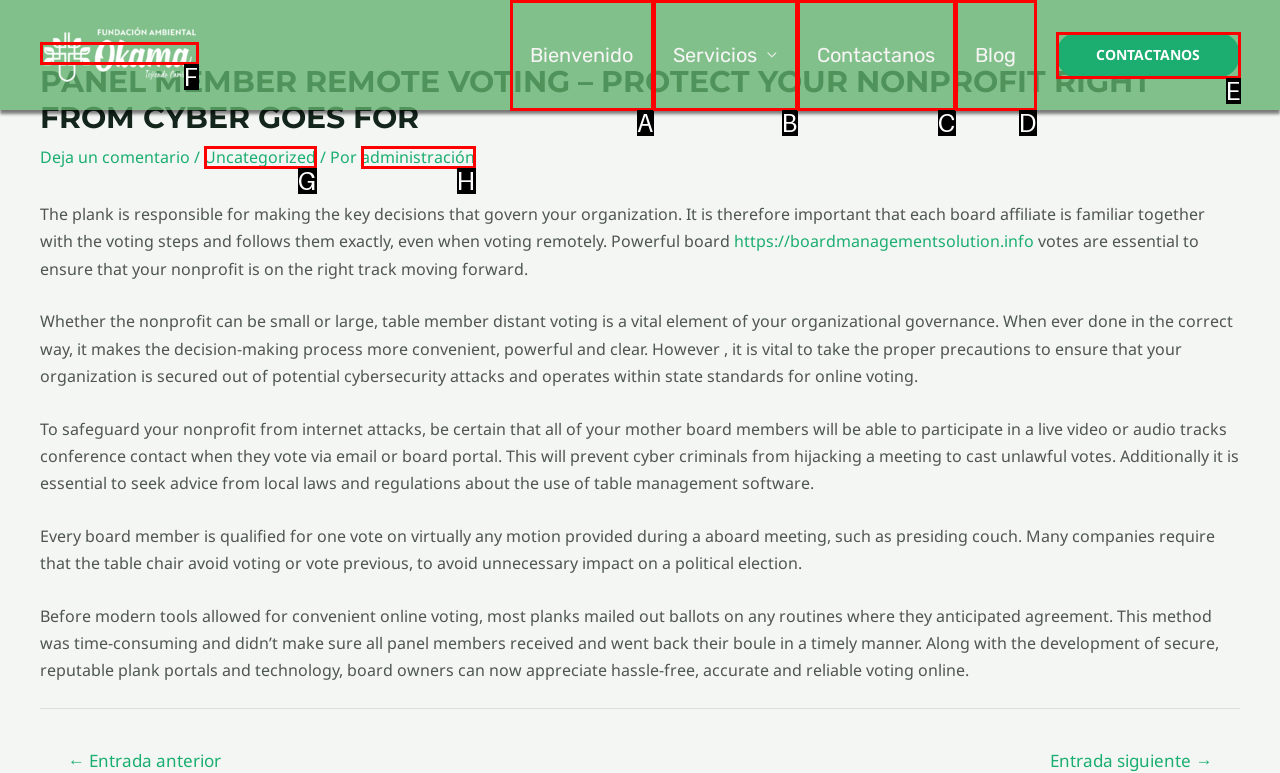Choose the option that matches the following description: alt="Outdoor Adventure"
Reply with the letter of the selected option directly.

F